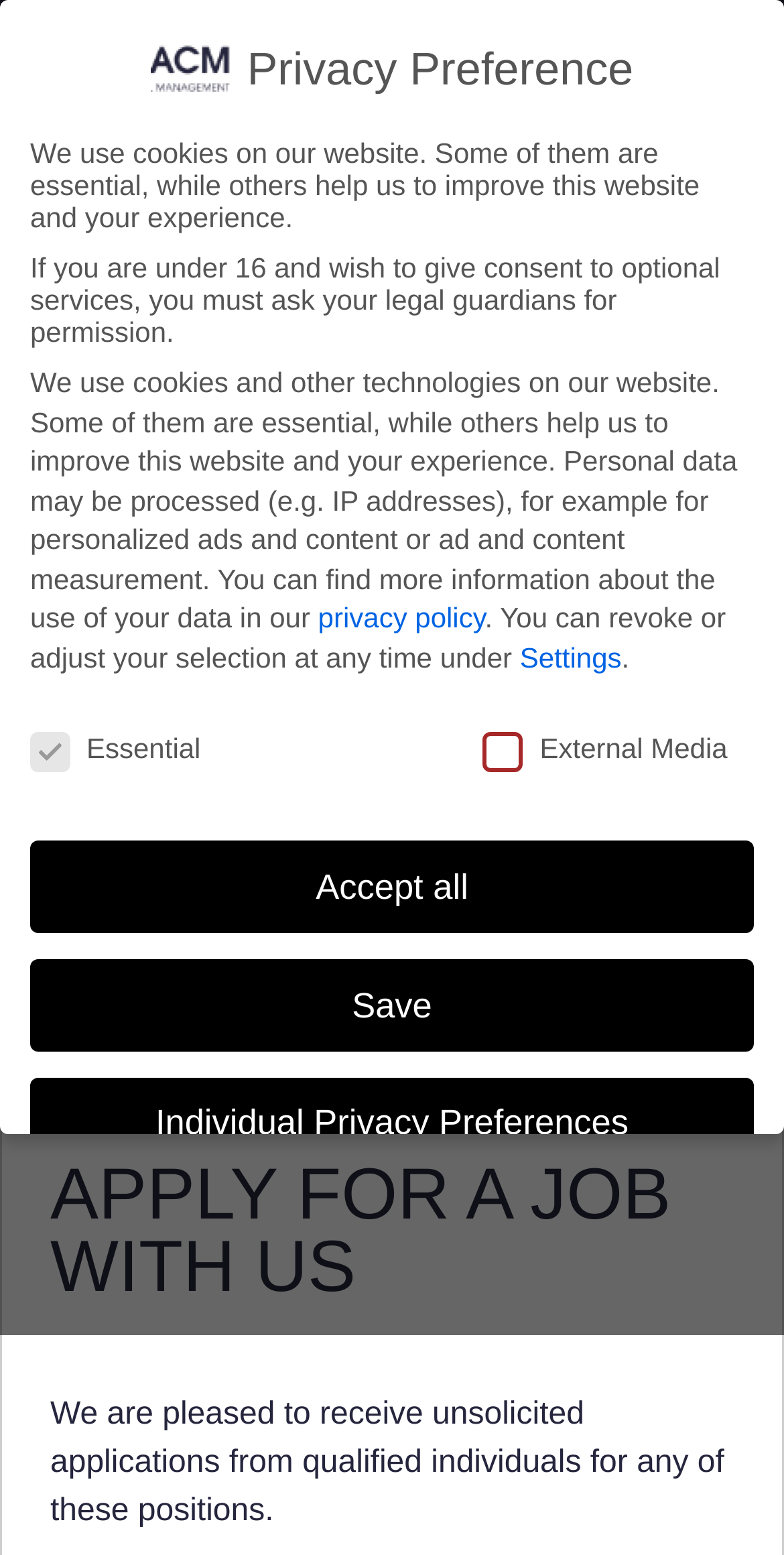Generate a thorough caption detailing the webpage content.

This webpage is about ACM Career, a platform for job seekers to explore opportunities in the research and recruiting teams of Allied Clinical Management GmbH. At the top right corner, there is a menu toggle button and a link to switch the language to German (DE). 

Below the menu toggle button, there is a heading "CAREER" followed by a paragraph describing the two business groups of Allied Clinical Management GmbH: ACM Research and ACM Recruiting. The paragraph also invites users to explore current job openings by clicking the "Job Offers" button.

Further down, there is a heading "APPLY FOR A JOB WITH US" followed by a paragraph encouraging users to submit unsolicited applications for any positions. 

On the left side of the page, there is a section dedicated to "Privacy Preference". This section includes a heading, several paragraphs explaining the use of cookies and personal data, and a link to the privacy policy. Below the explanatory text, there are several buttons and checkboxes allowing users to customize their privacy settings, including essential cookies, external media, and individual preferences.

At the bottom of the page, there are several buttons, including "Accept all", "Save", "Individual Privacy Preferences", "Cookie Details", "Privacy Policy", and "Imprint".